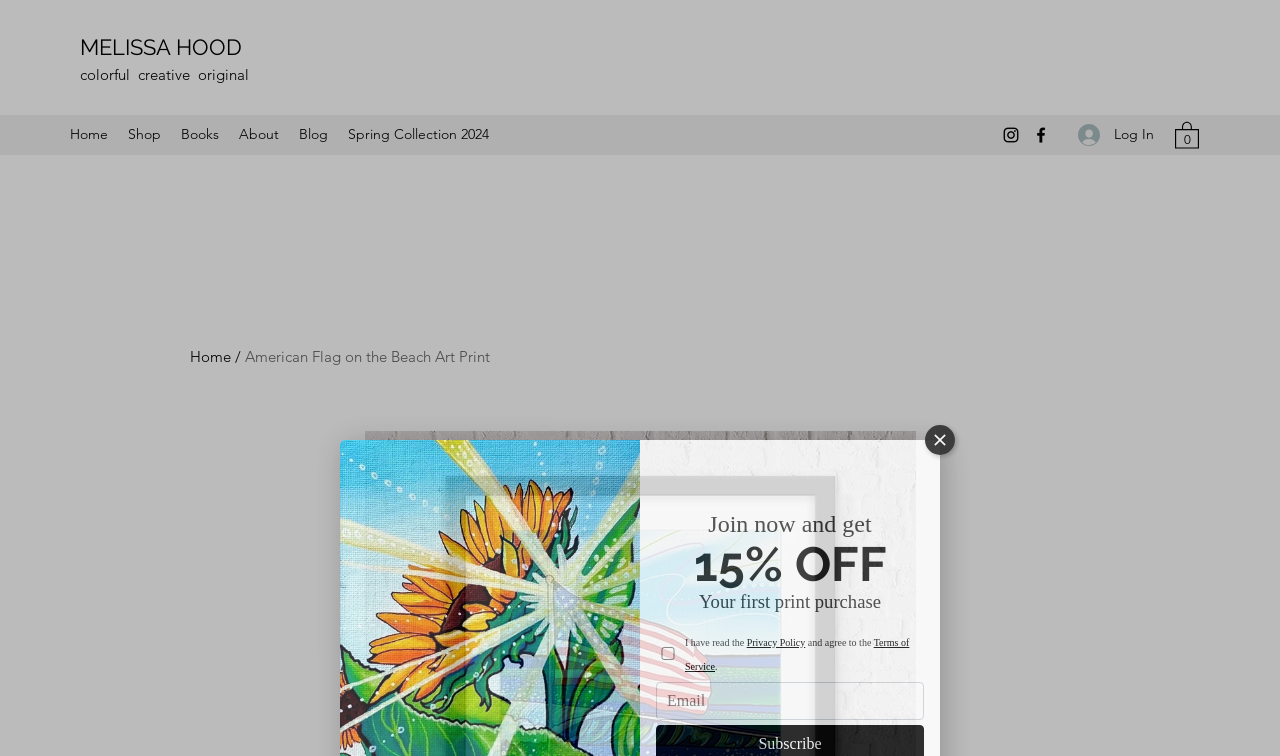Identify the bounding box coordinates of the element that should be clicked to fulfill this task: "Click the 'Instagram' link". The coordinates should be provided as four float numbers between 0 and 1, i.e., [left, top, right, bottom].

[0.782, 0.165, 0.798, 0.192]